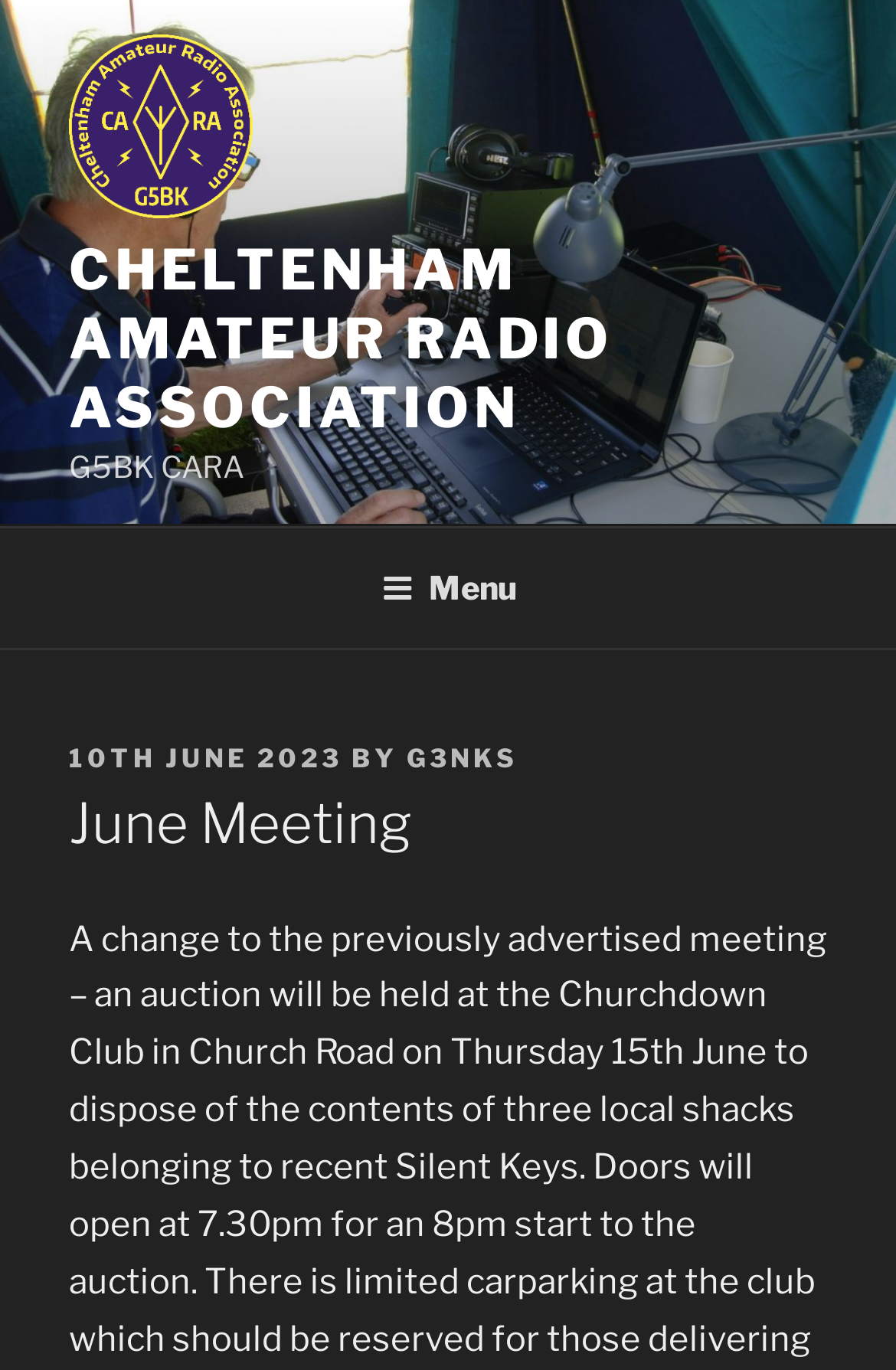What is the title of the meeting?
Look at the image and answer the question using a single word or phrase.

June Meeting